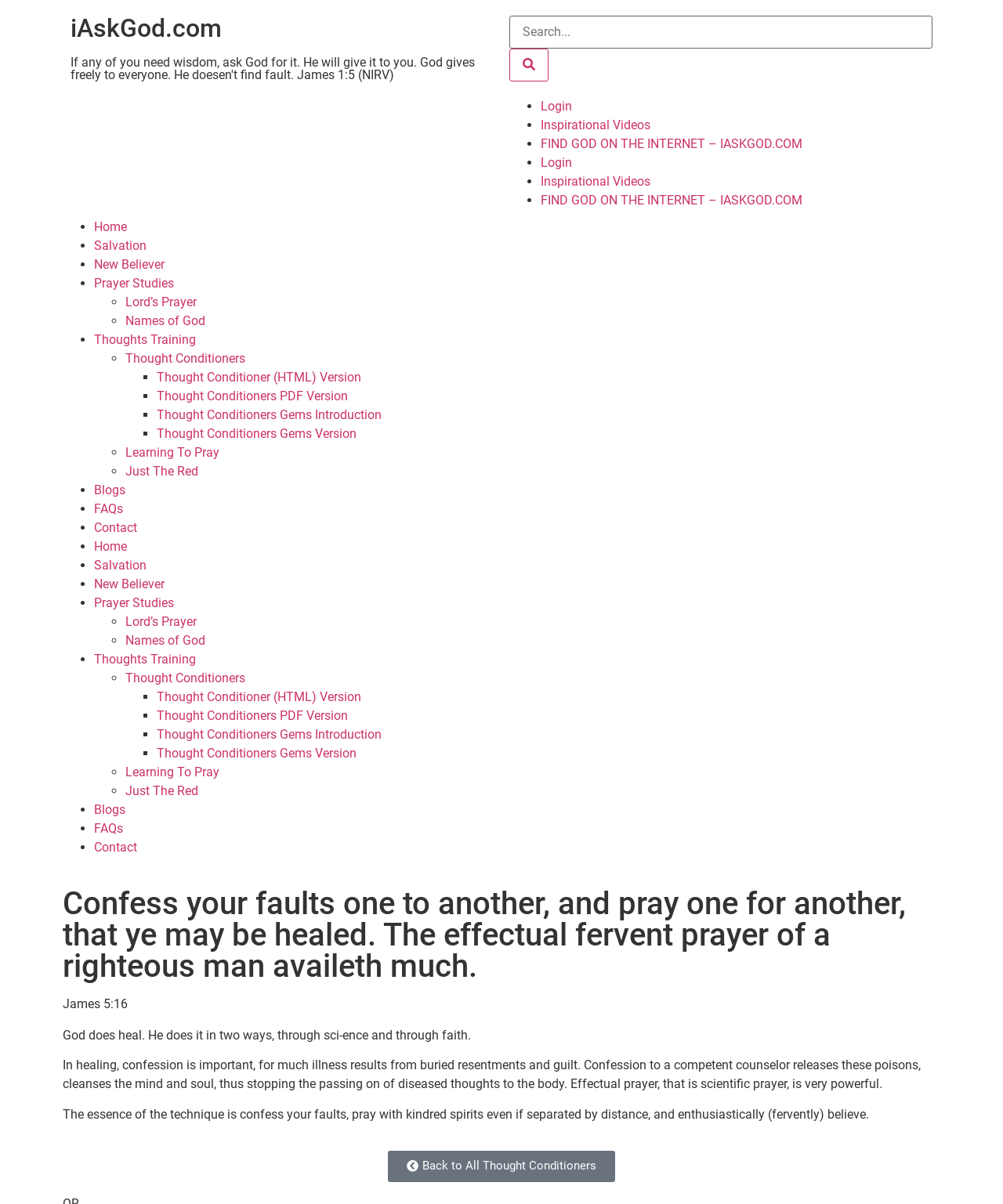How many links are there in the navigation menu?
Answer with a single word or phrase by referring to the visual content.

12